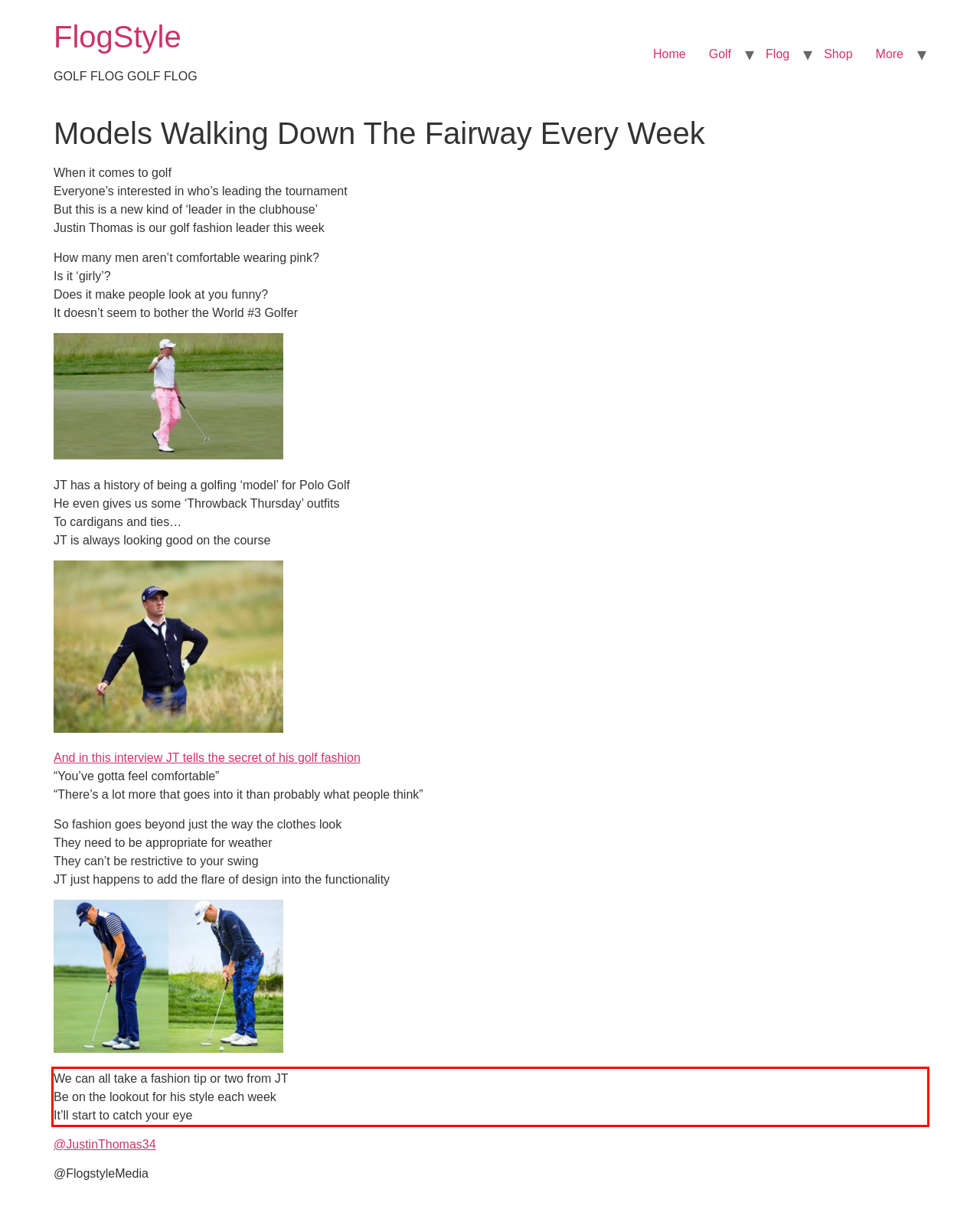You are provided with a screenshot of a webpage featuring a red rectangle bounding box. Extract the text content within this red bounding box using OCR.

We can all take a fashion tip or two from JT Be on the lookout for his style each week It’ll start to catch your eye